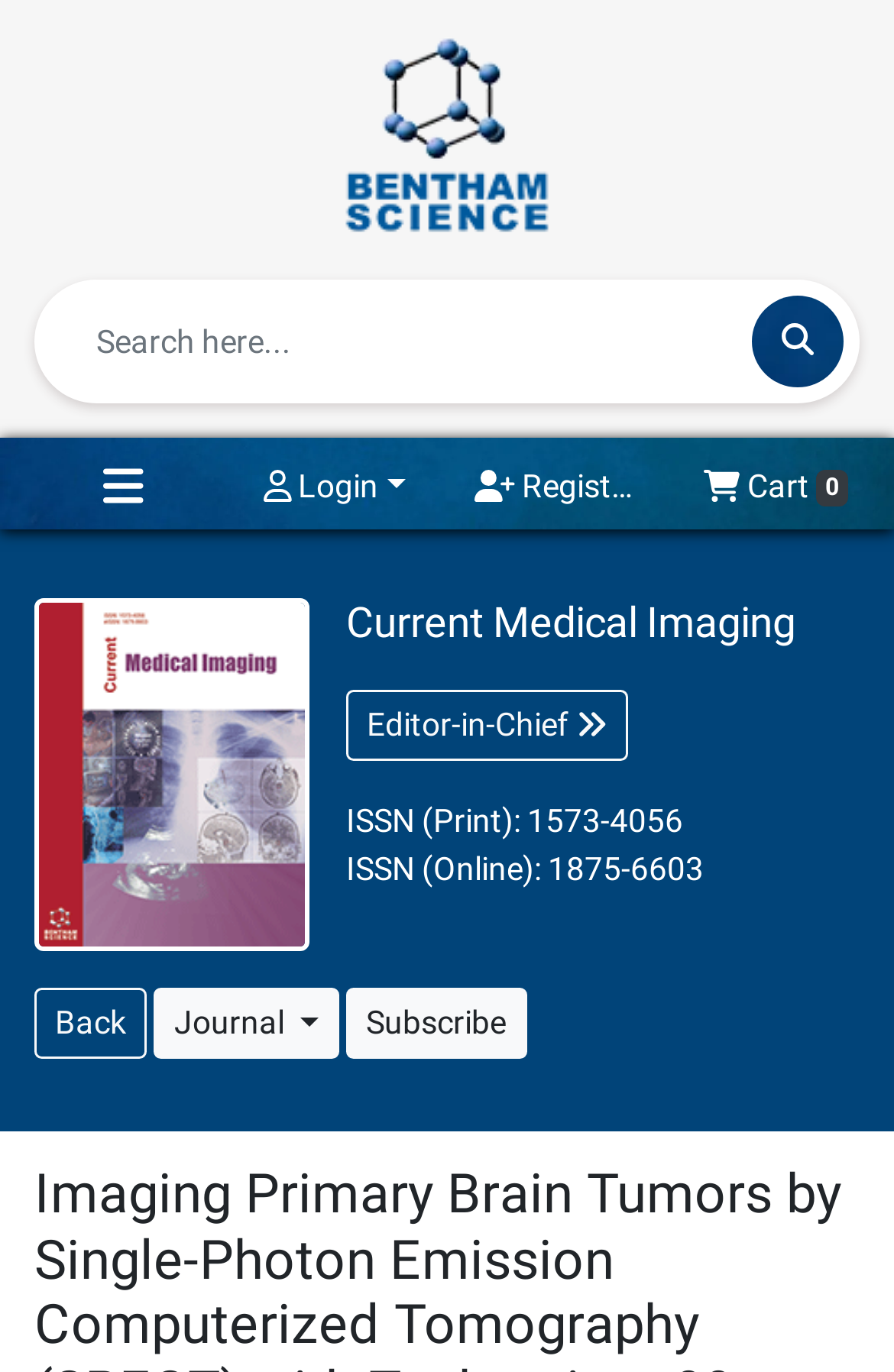Identify the bounding box coordinates of the specific part of the webpage to click to complete this instruction: "Explore voucher information".

None